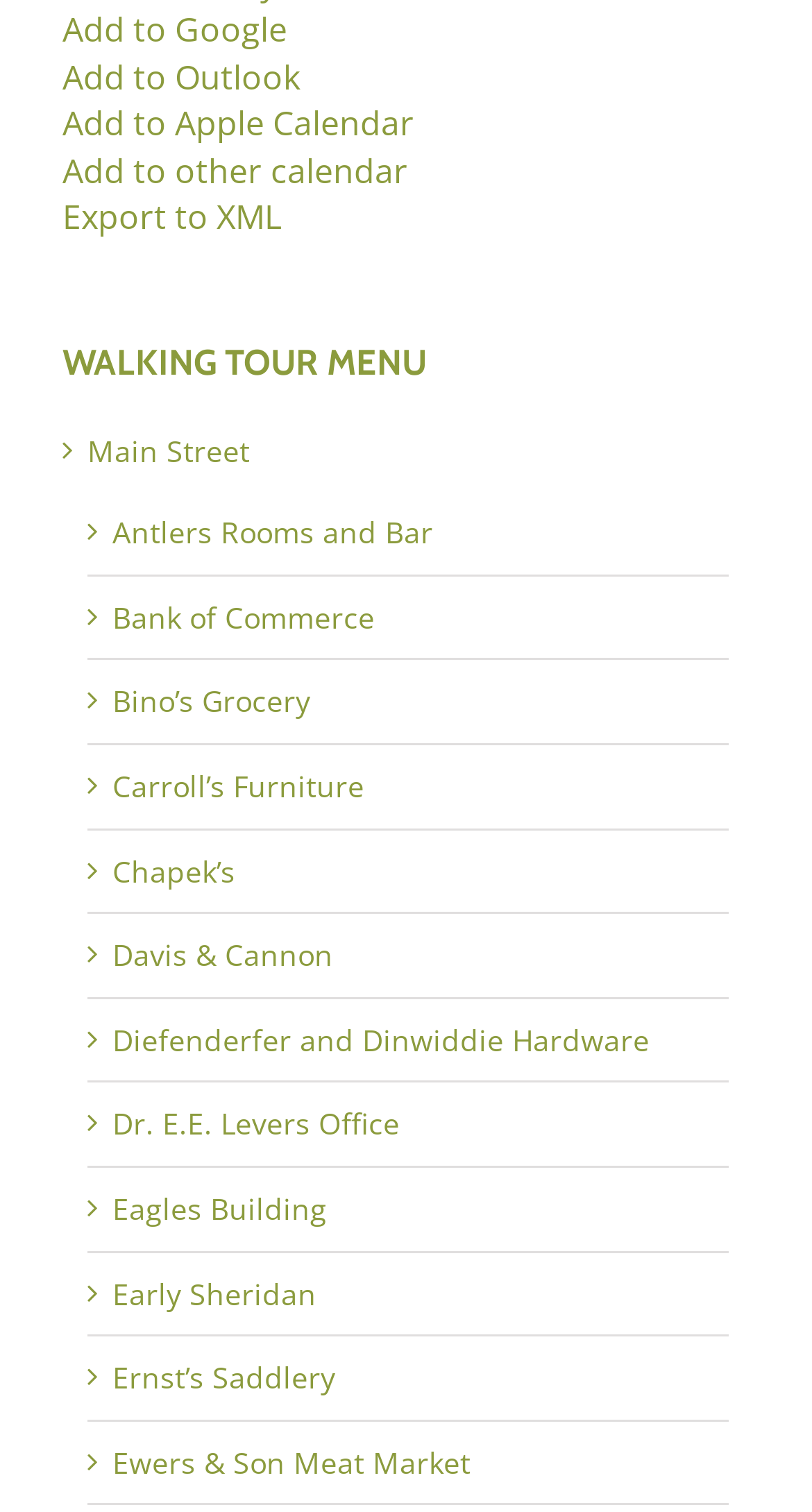Look at the image and answer the question in detail:
Are there any export options available?

I looked at the top of the page and found a link that says 'Export to XML', which suggests that there is at least one export option available.